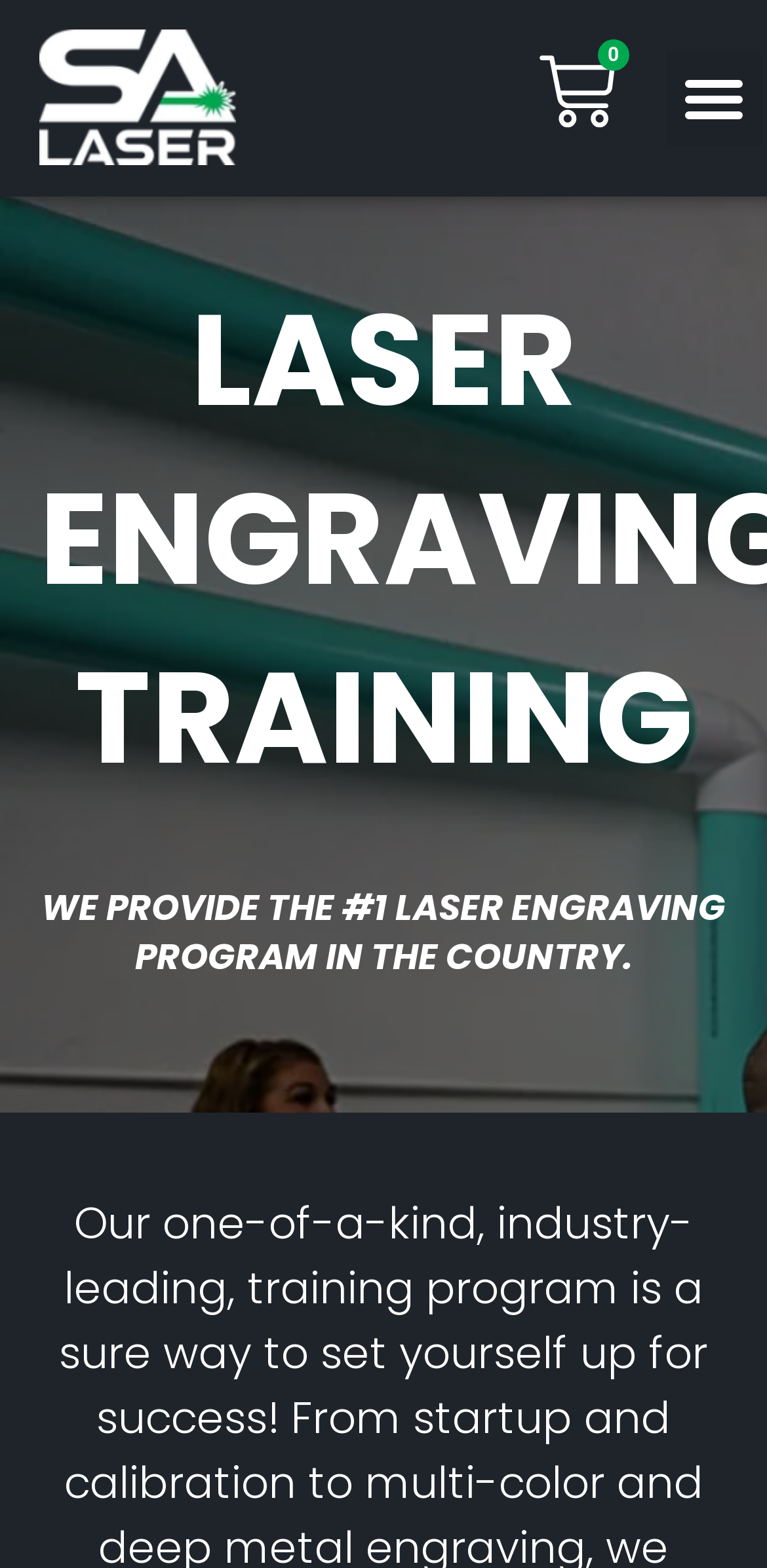Generate a comprehensive description of the contents of the webpage.

The webpage is about laser engraving training, with a prominent logo of "SA Laser" located at the top left corner. To the right of the logo is a menu toggle button. On the top right side, there is a cart icon with the text "0 Cart" next to it, indicating that the cart is currently empty.

Below the logo and menu toggle button, there is a large heading that reads "LASER ENGRAVING TRAINING" in bold font, taking up most of the width of the page. Underneath the heading, there is a paragraph of text that describes the training program, stating that it is the "#1 laser engraving program in the country" and implying that it can set one up for success.